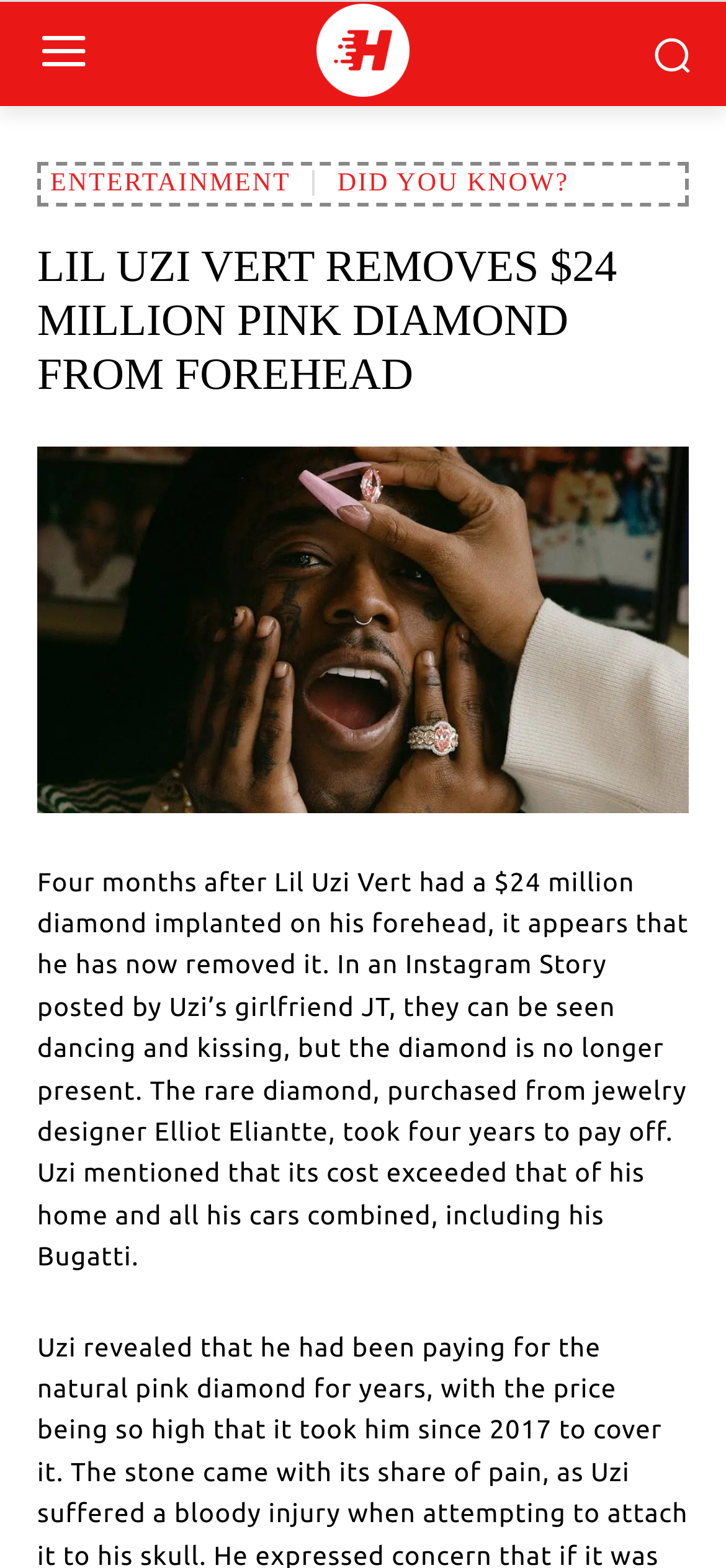Bounding box coordinates should be provided in the format (top-left x, top-left y, bottom-right x, bottom-right y) with all values between 0 and 1. Identify the bounding box for this UI element: Did You Know?

[0.465, 0.108, 0.784, 0.126]